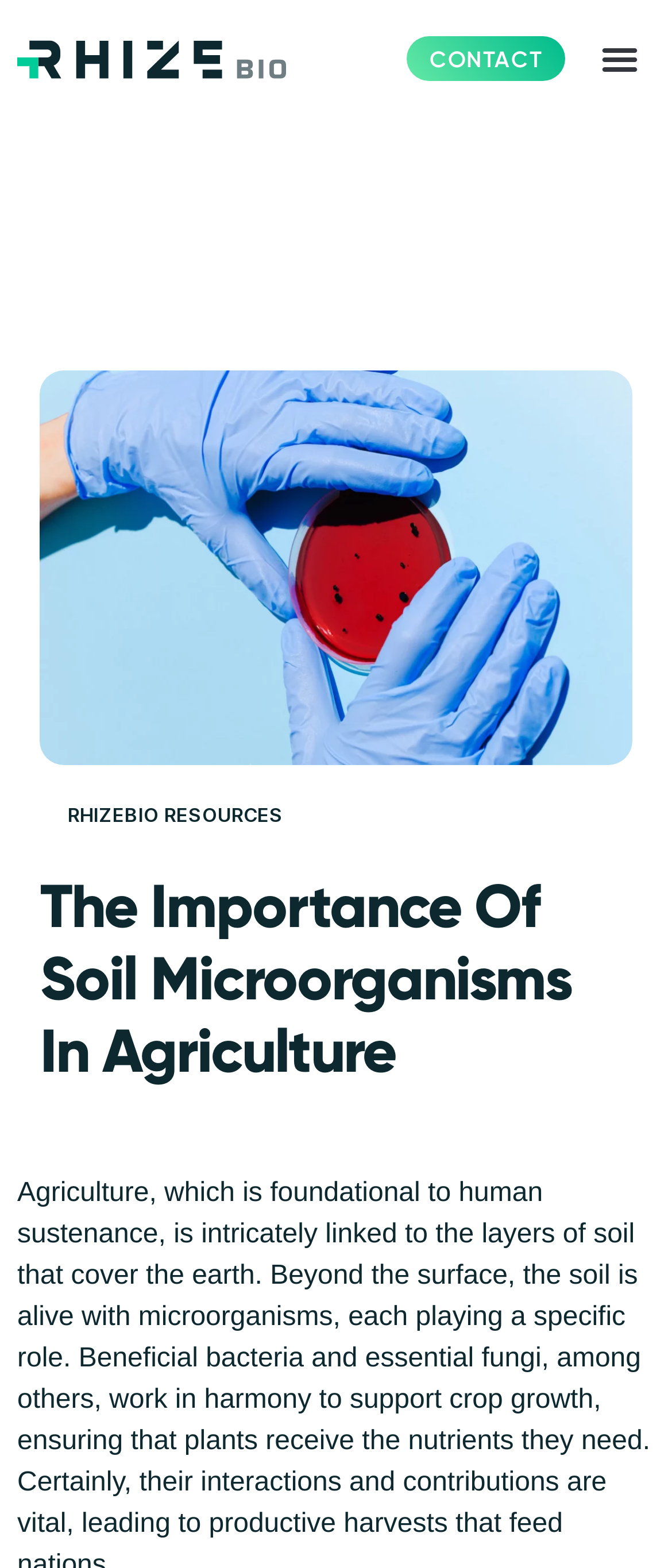Calculate the bounding box coordinates of the UI element given the description: "Menu".

[0.88, 0.019, 0.964, 0.056]